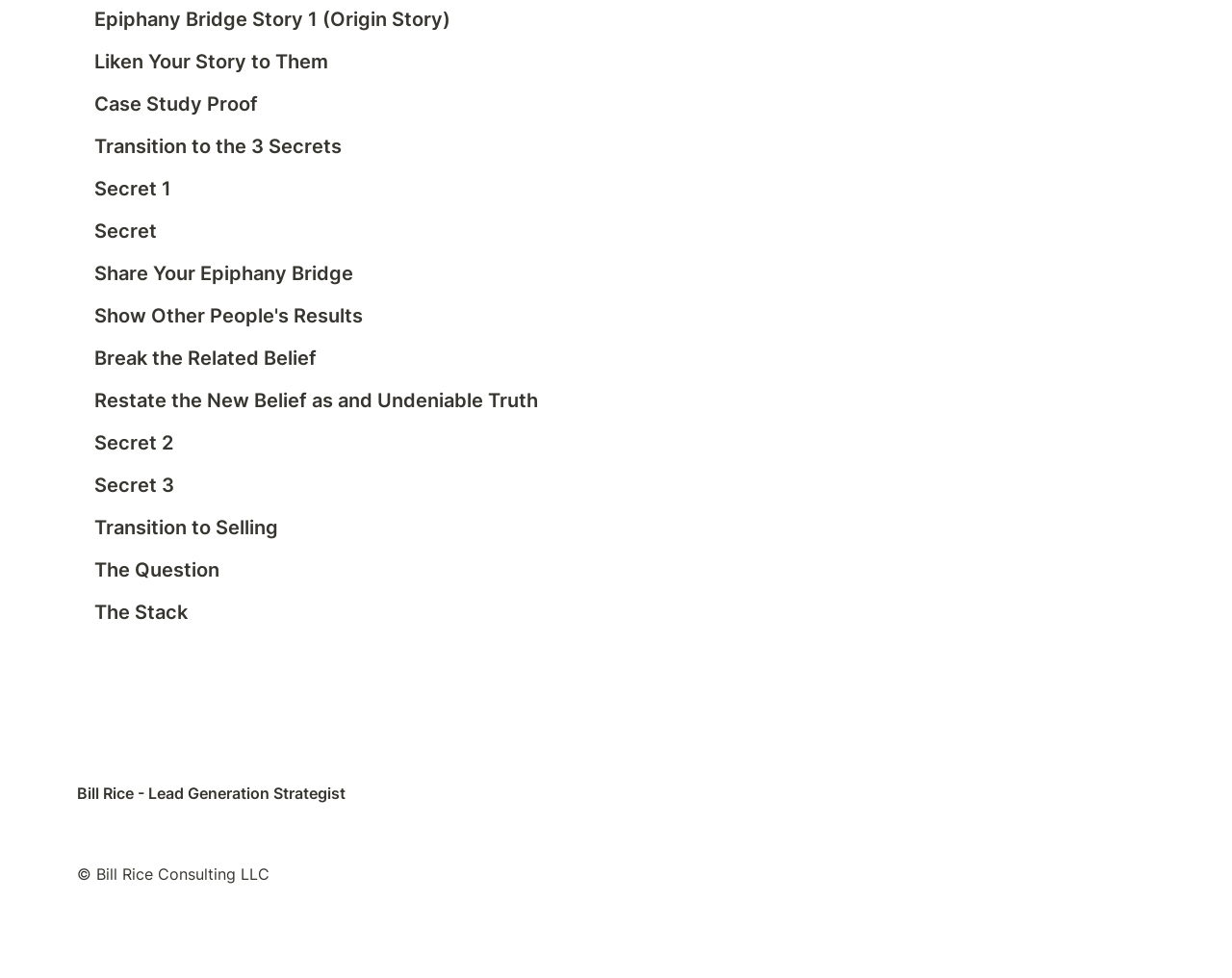Who is the author of this webpage?
Provide a concise answer using a single word or phrase based on the image.

Bill Rice